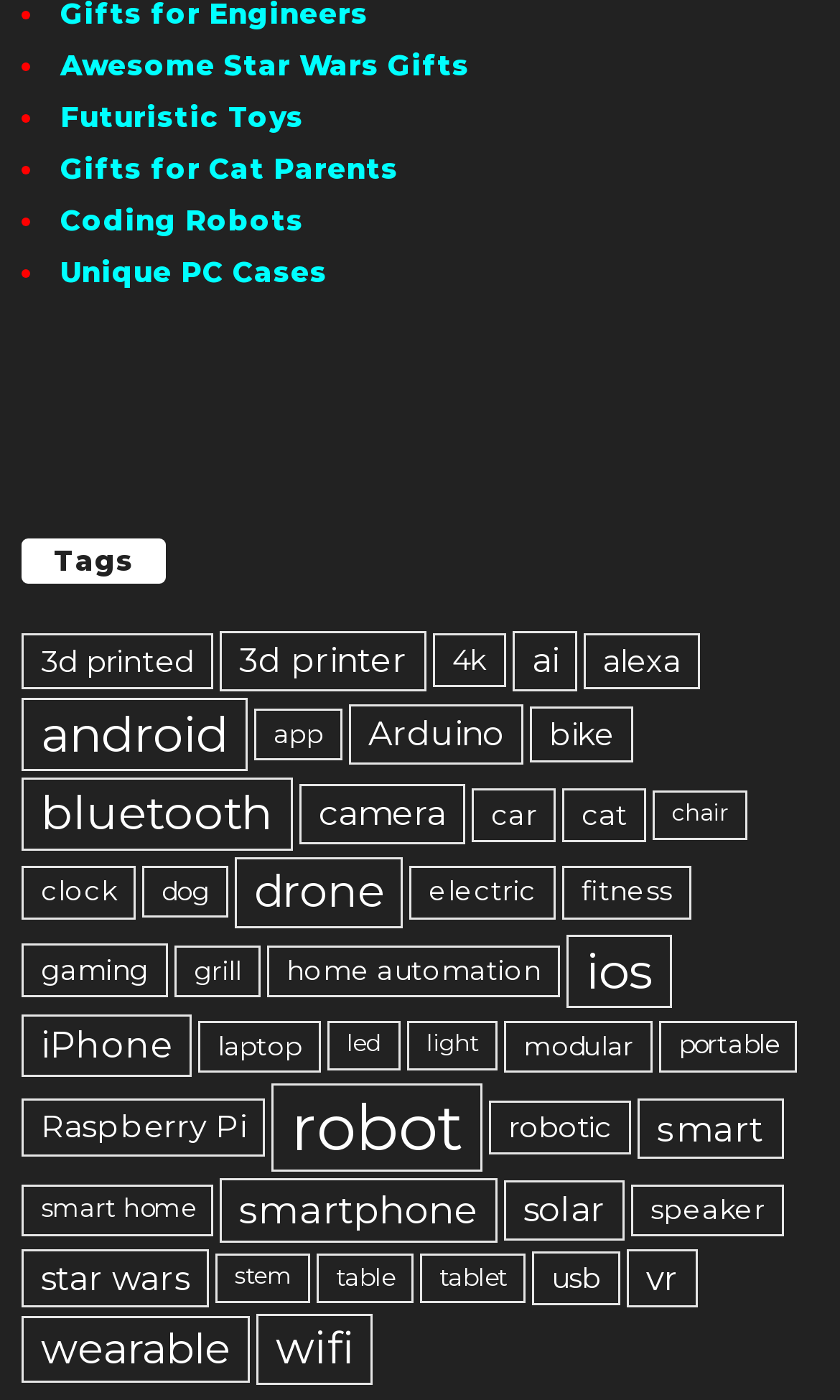Locate the bounding box of the UI element described by: "Awesome Star Wars Gifts" in the given webpage screenshot.

[0.072, 0.033, 0.559, 0.058]